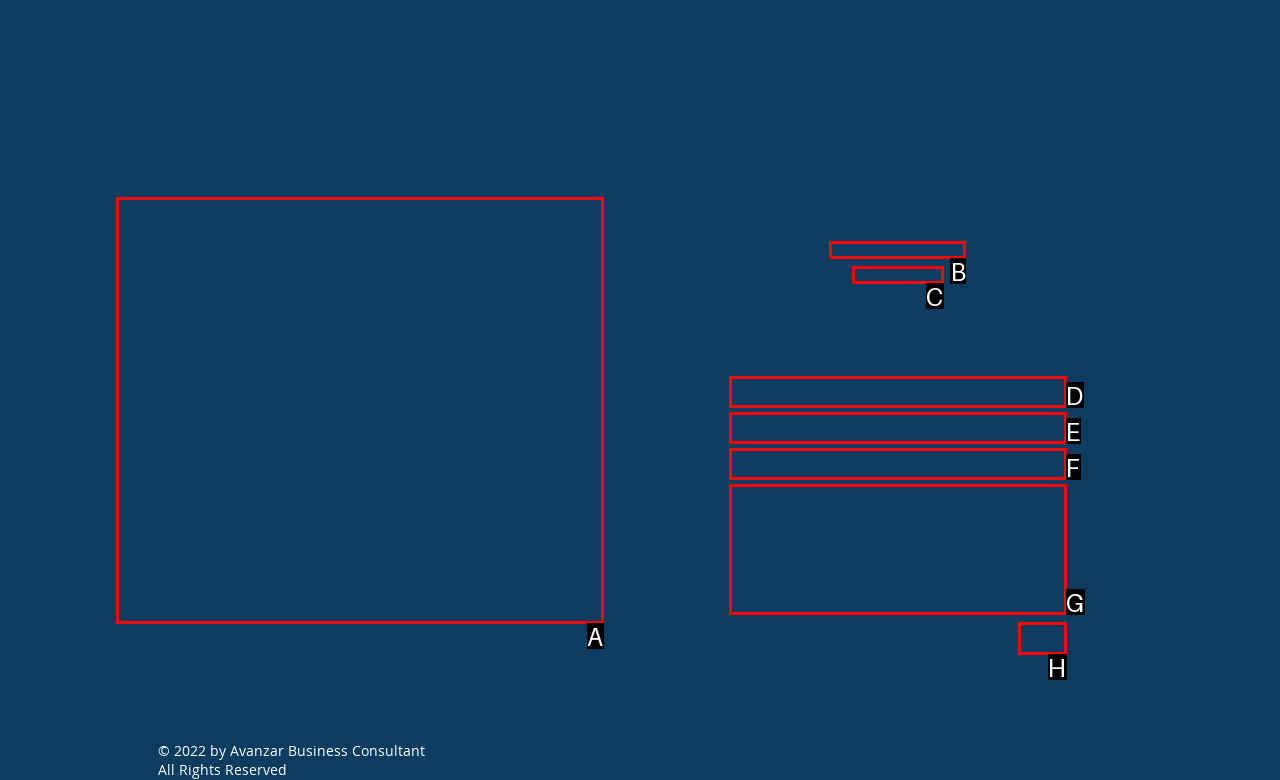Identify the HTML element to click to execute this task: call the phone number Respond with the letter corresponding to the proper option.

C